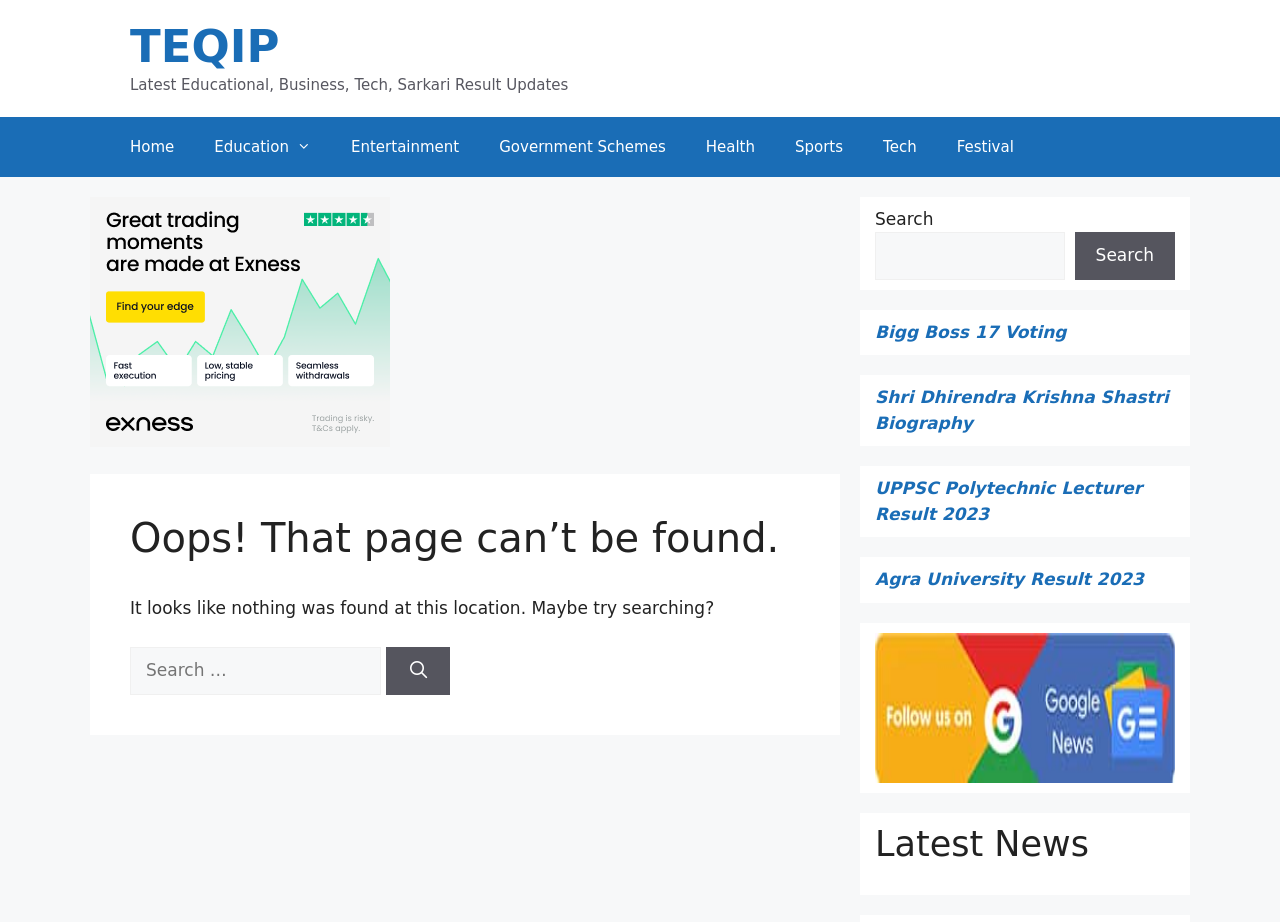Identify the bounding box of the UI component described as: "Festival".

[0.732, 0.126, 0.808, 0.191]